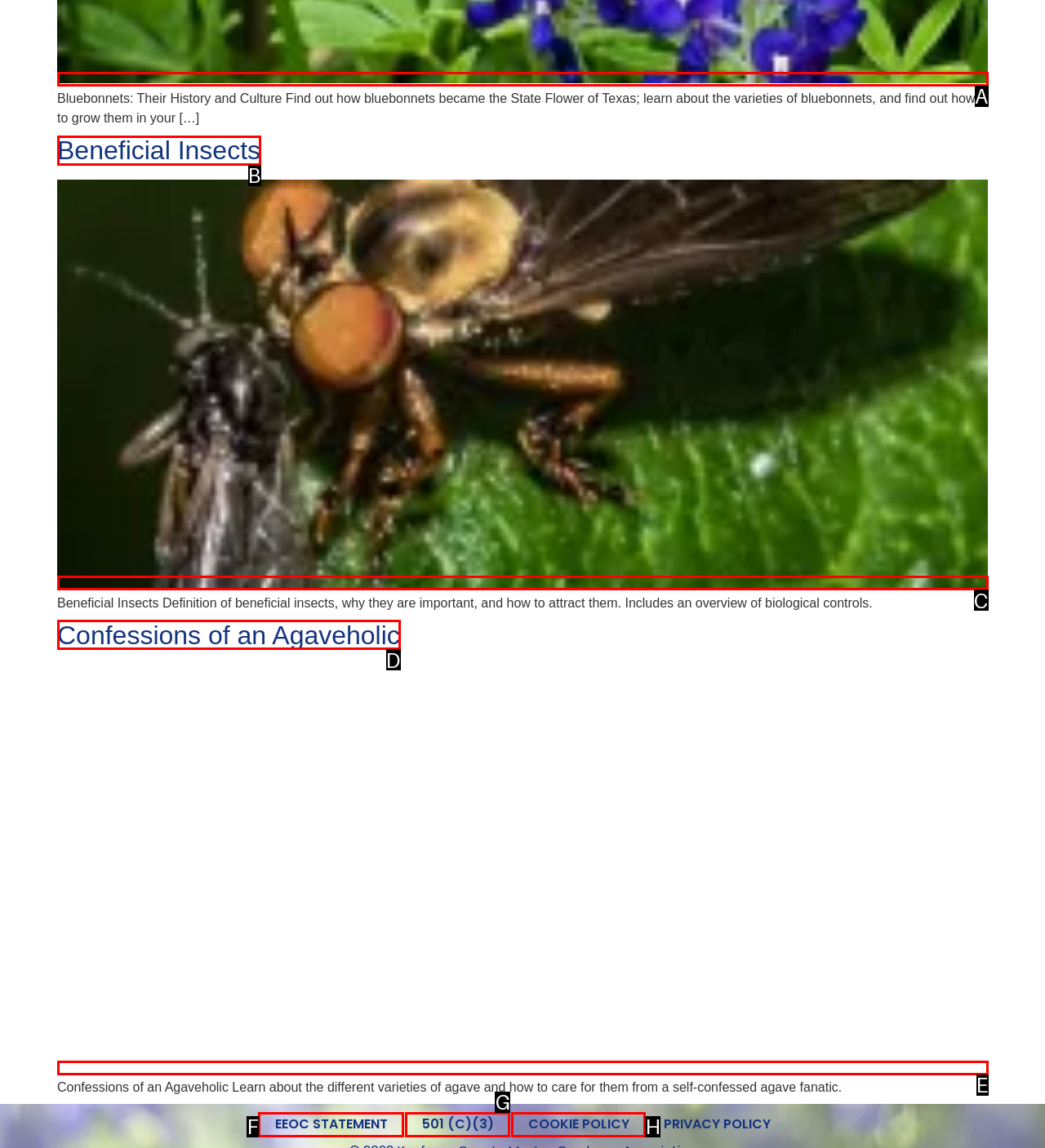Select the appropriate bounding box to fulfill the task: Read about confessions of an agaveholic Respond with the corresponding letter from the choices provided.

D